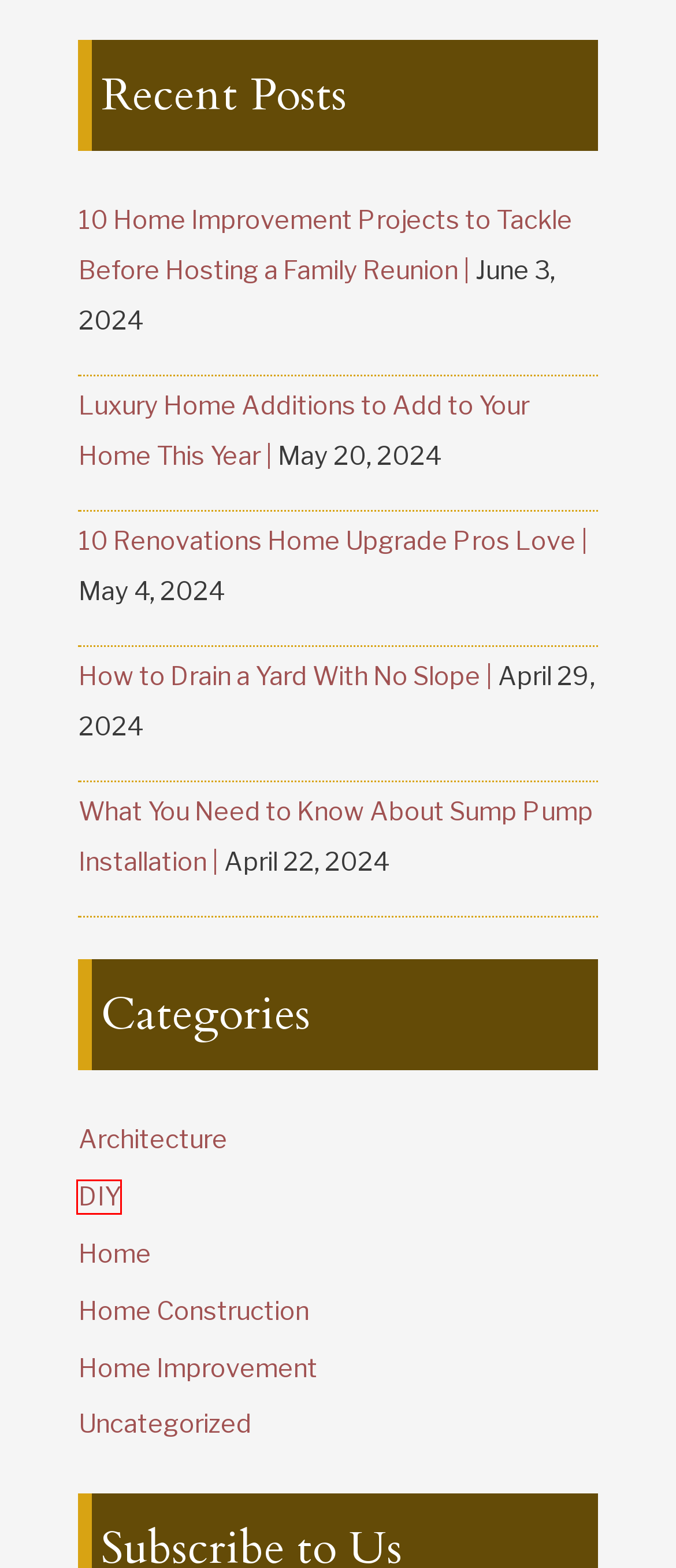Look at the screenshot of the webpage and find the element within the red bounding box. Choose the webpage description that best fits the new webpage that will appear after clicking the element. Here are the candidates:
A. DIY Archives - Engineering America
B. Home Archives - Engineering America
C. 10 Home Improvement Projects to Tackle Before Hosting a Family Reunion
D. 10 Renovations Home Upgrade Pros Love - Engineering America
E. What You Need to Know About Sump Pump Installation - Engineering America
F. How to Drain a Yard With No Slope - Engineering America
G. Uncategorized Archives - Engineering America
H. Luxury Home Additions to Add to Your Home This Year - Engineering America

A